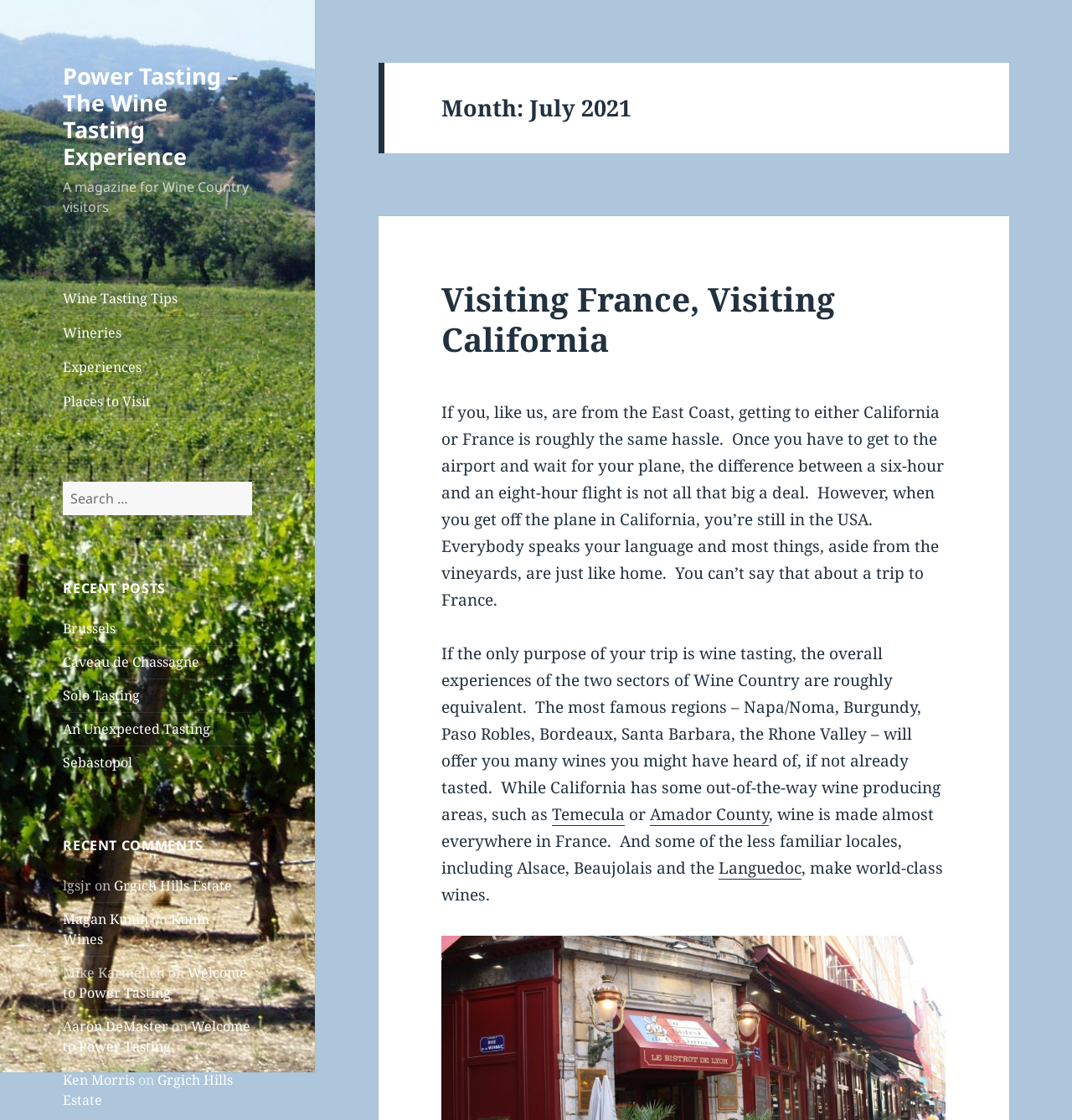Please identify the bounding box coordinates of the clickable area that will allow you to execute the instruction: "Explore experiences".

[0.059, 0.312, 0.235, 0.342]